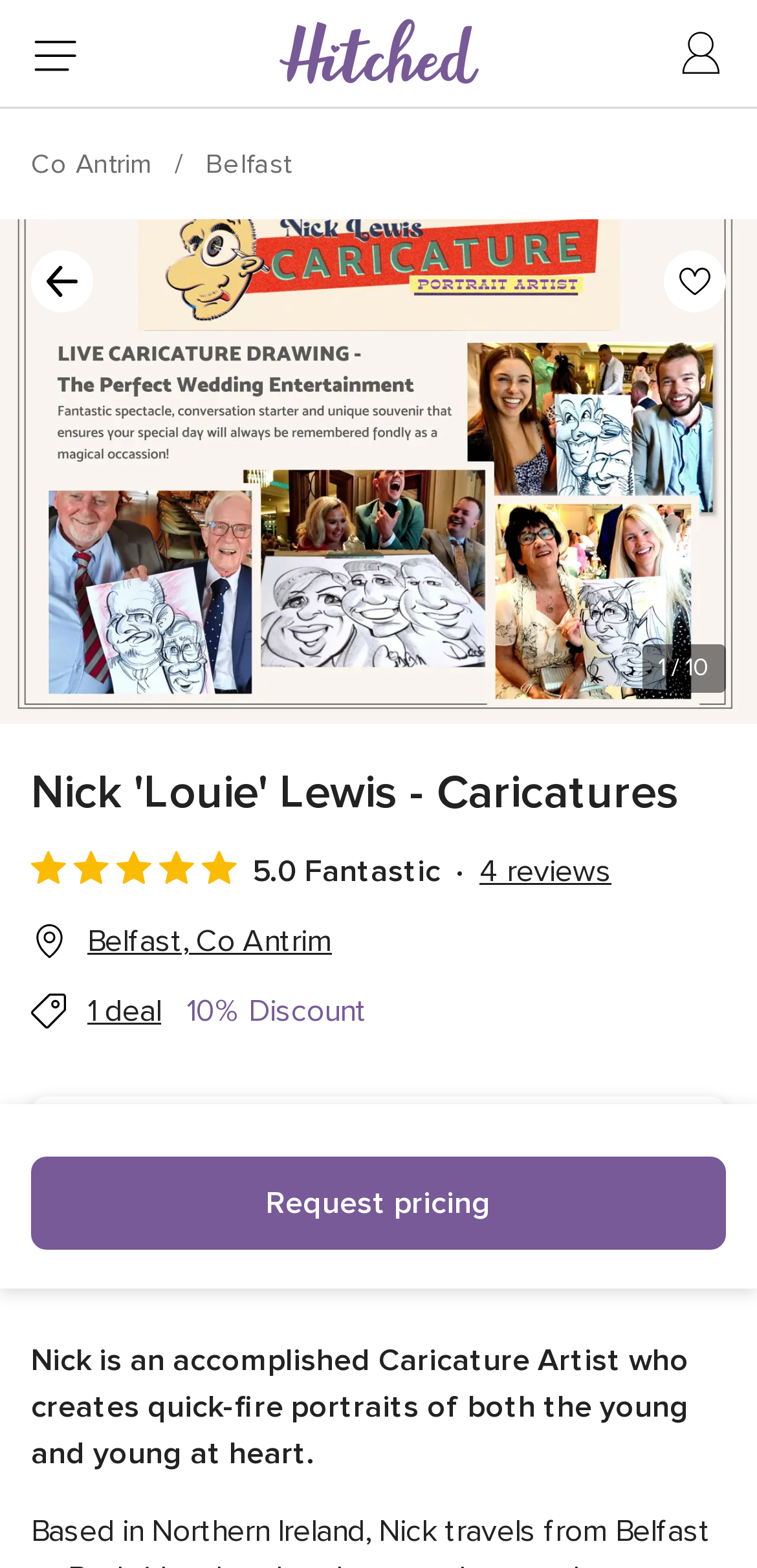Can you provide the bounding box coordinates for the element that should be clicked to implement the instruction: "Add Nick 'Louie' Lewis - Caricatures to Favourites"?

[0.877, 0.16, 0.959, 0.199]